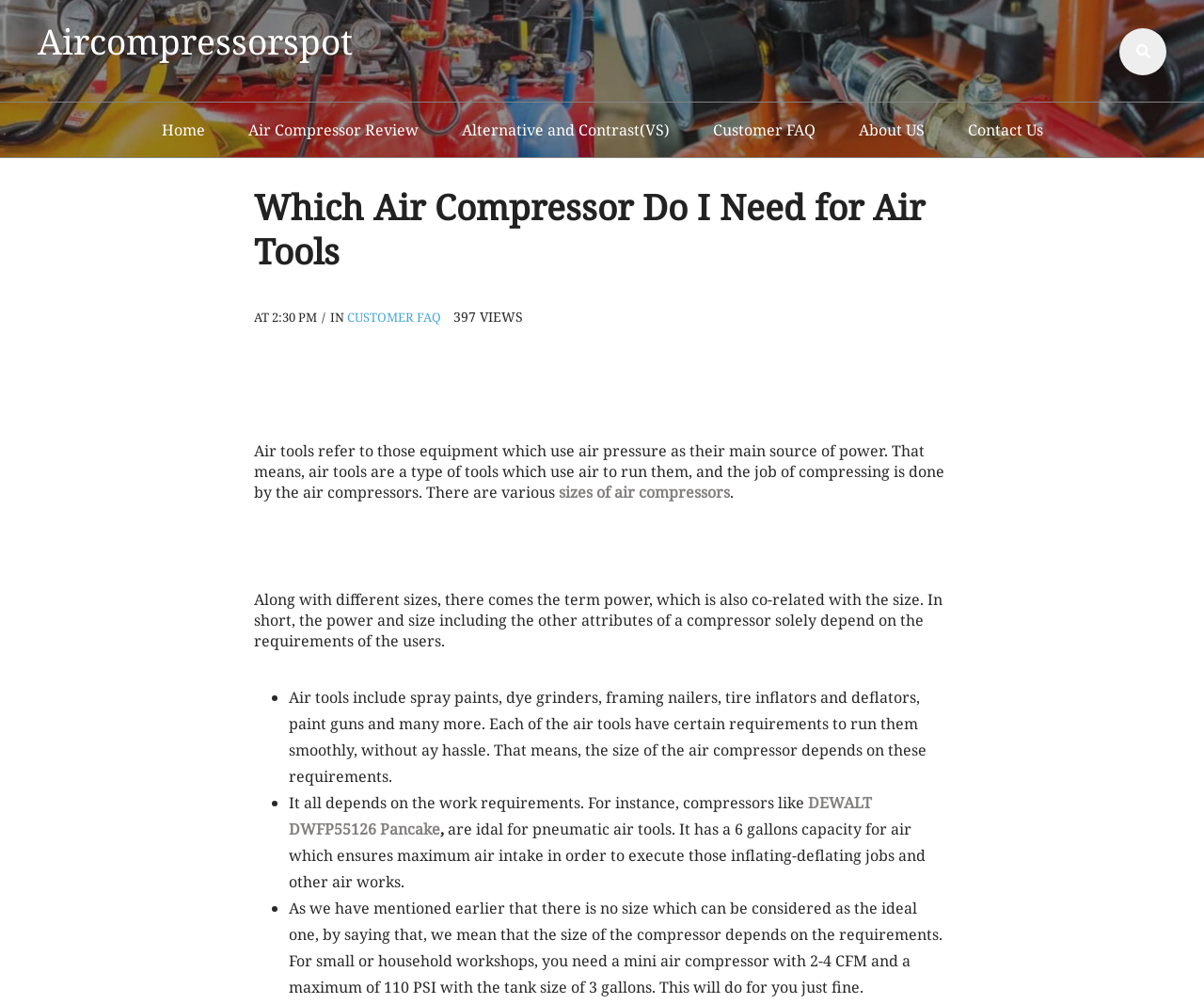Determine the bounding box coordinates (top-left x, top-left y, bottom-right x, bottom-right y) of the UI element described in the following text: VTECH S5420 HC S

None